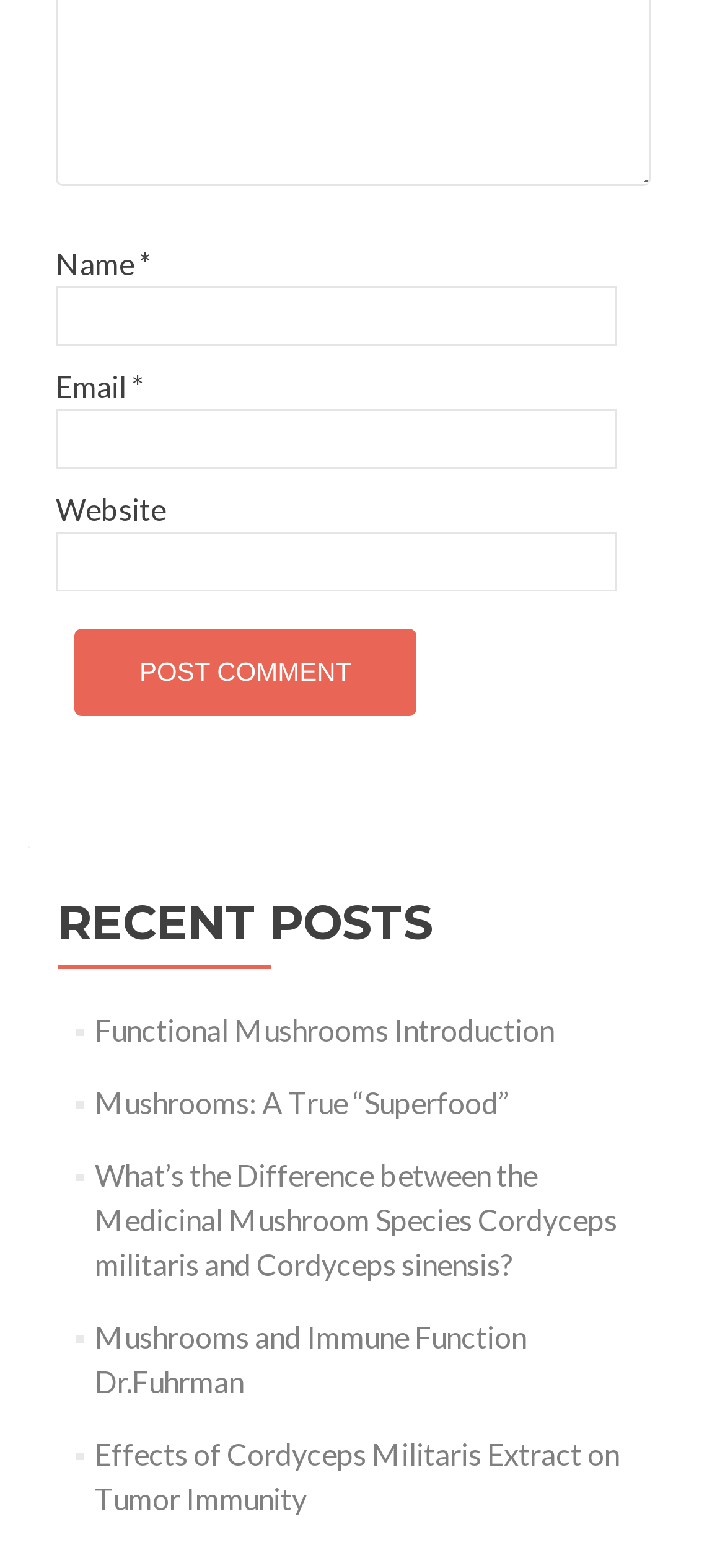Please specify the bounding box coordinates of the element that should be clicked to execute the given instruction: 'Enter your name'. Ensure the coordinates are four float numbers between 0 and 1, expressed as [left, top, right, bottom].

None